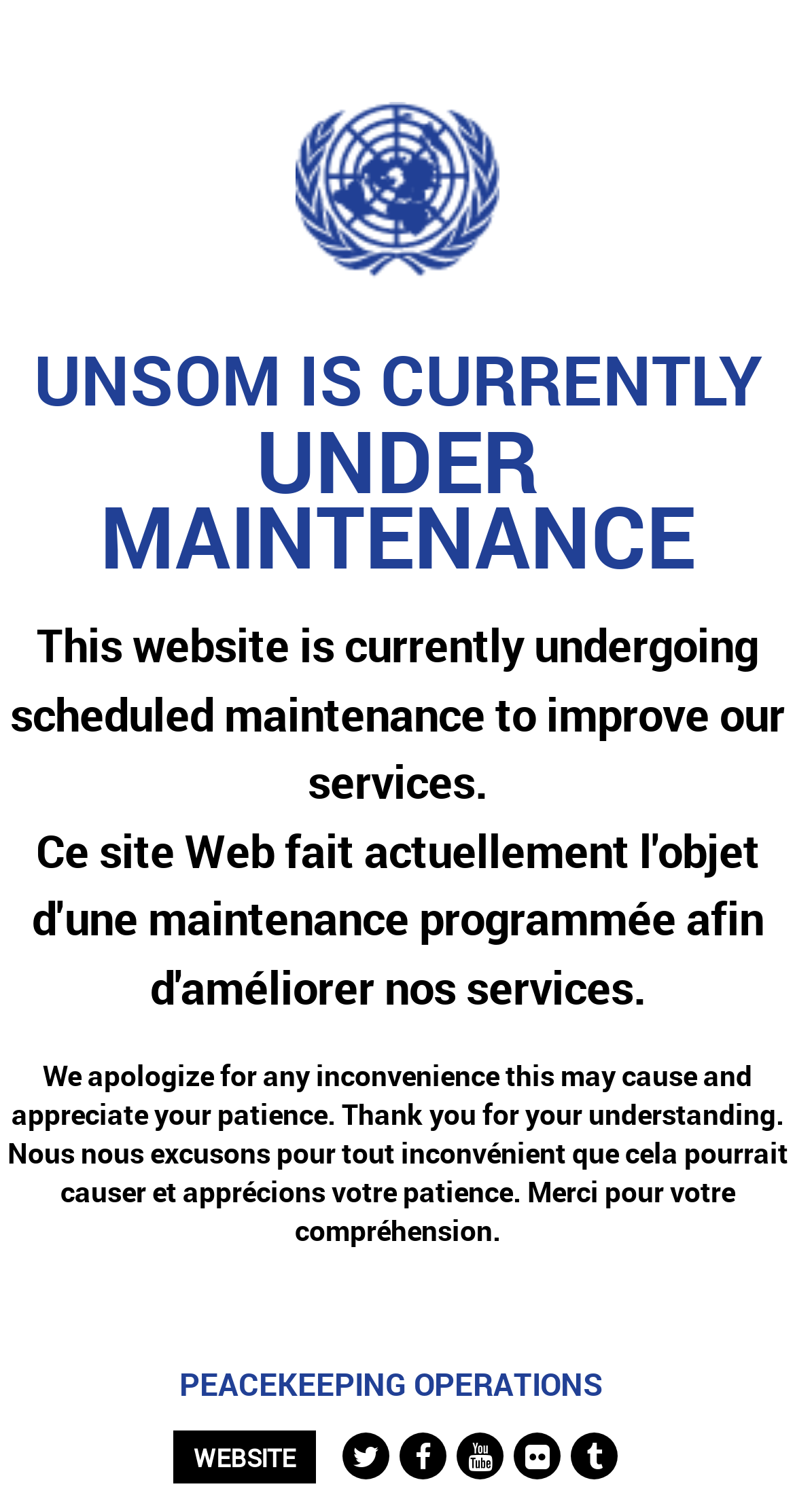Provide the bounding box coordinates of the UI element this sentence describes: "website".

[0.218, 0.947, 0.397, 0.982]